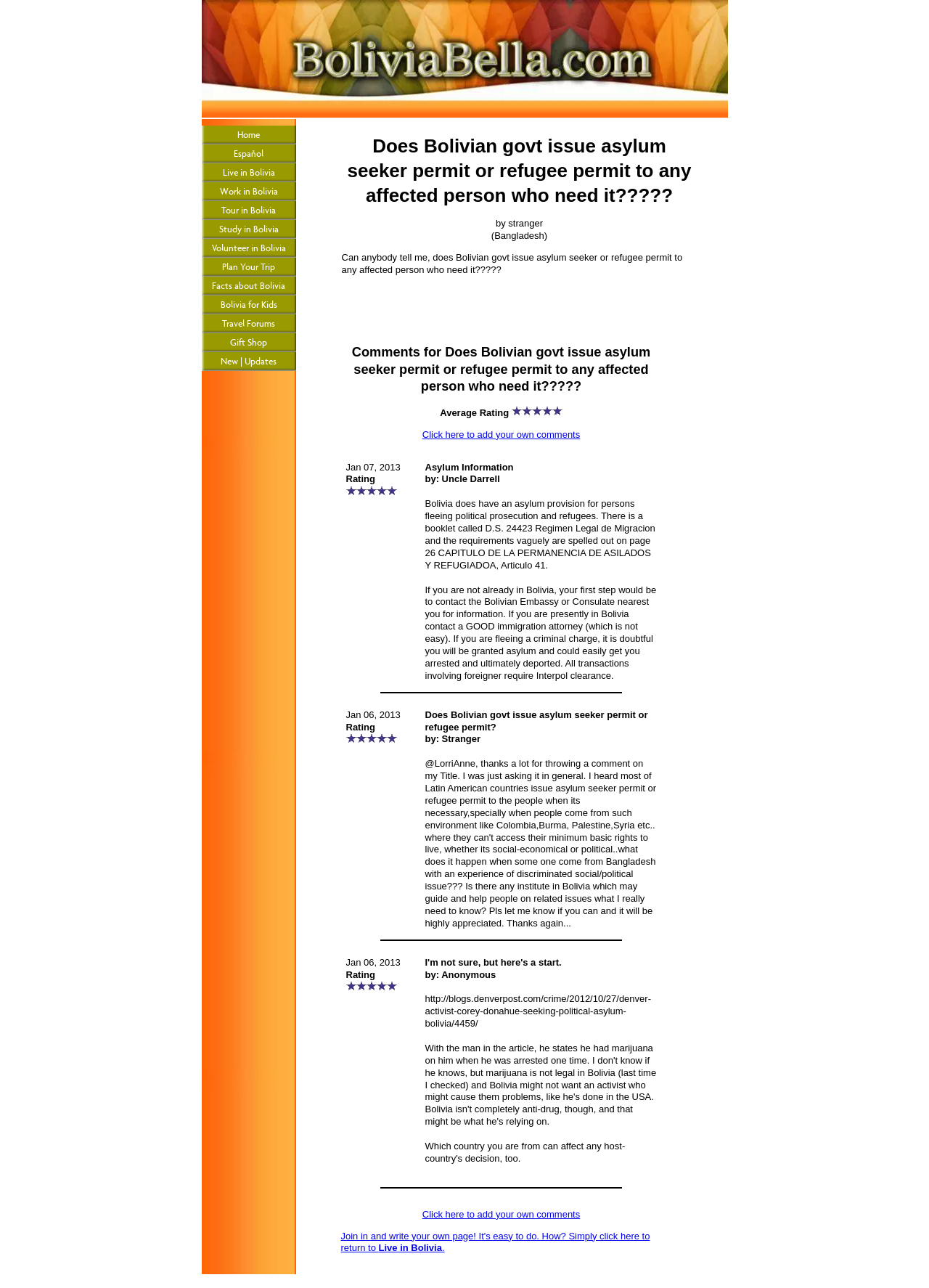Please give a short response to the question using one word or a phrase:
What is the purpose of the link 'Click here to add your own comments'?

To add a new comment